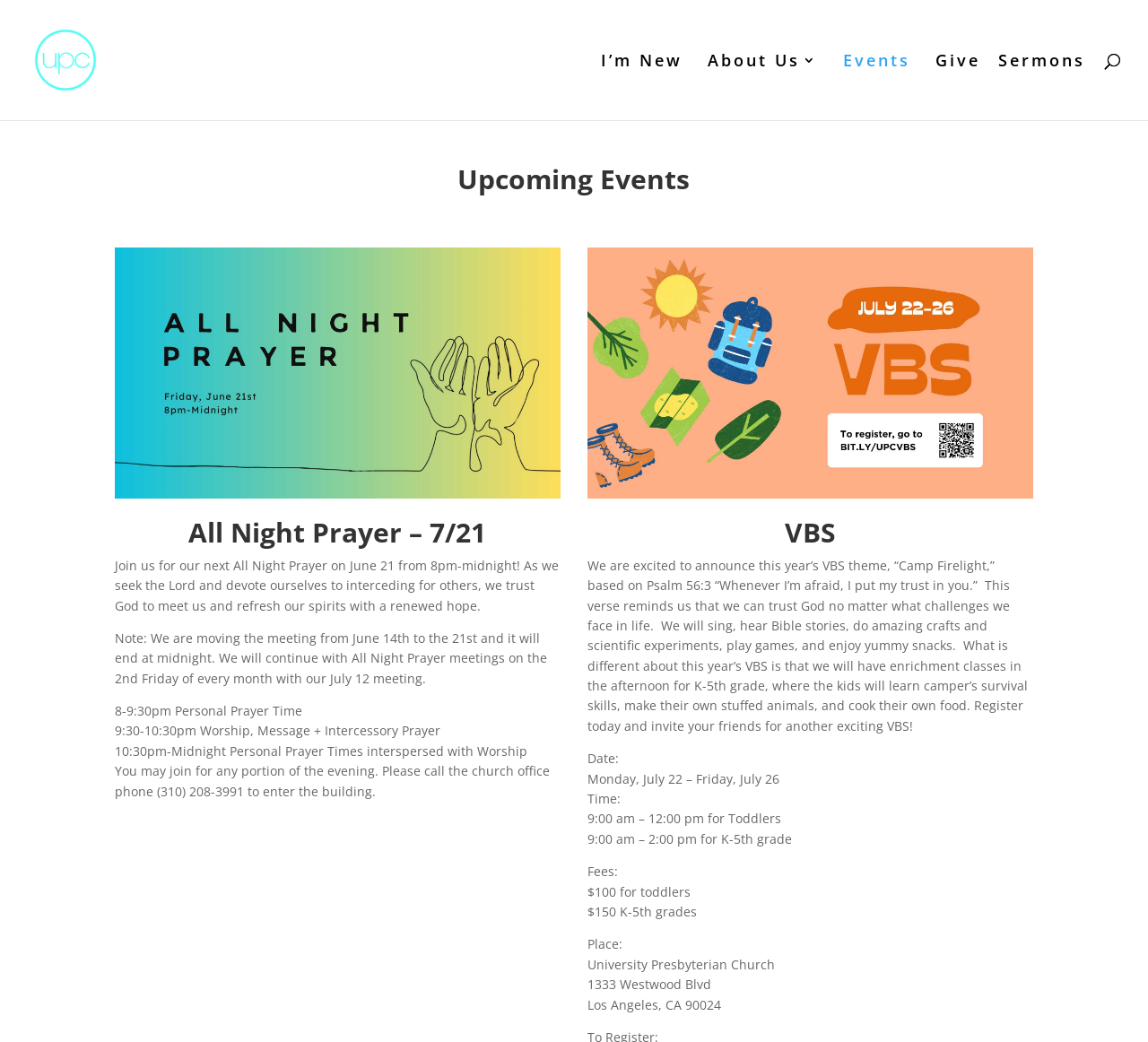What is the cost of VBS for K-5th grade?
Respond with a short answer, either a single word or a phrase, based on the image.

$150